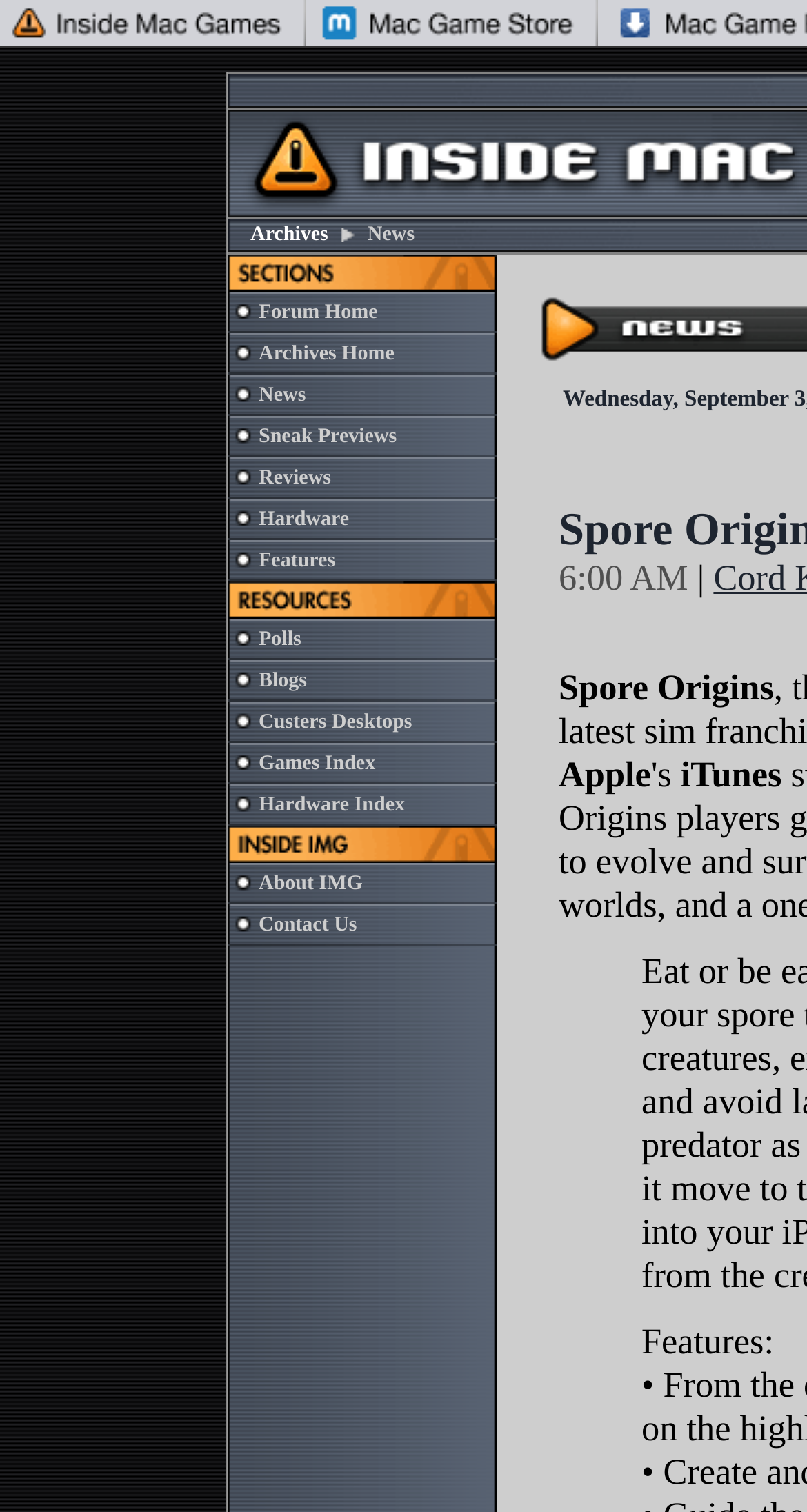Provide a thorough summary of the webpage.

The webpage is titled "Inside Mac Games: News" and has a layout with multiple sections and elements. At the top, there are two links, one on the left and one on the right, taking up about 38% and 36% of the screen width, respectively. Below these links, there is a table with multiple rows and columns, occupying about 33% of the screen height.

In the table, there are several grid cells, each containing an image and a link. The images are relatively small, taking up about 3-4% of the screen width. The links have descriptive text, such as "Forum Home", "Archives Home", "News", "Sneak Previews", "Reviews", and "Hardware". These links are arranged in a vertical column, with about 10-12 links in total.

To the right of the table, there are two images, one above the other, taking up about 33% of the screen width. These images appear to be decorative or navigational elements.

At the bottom of the page, there is a section with multiple images, arranged in a horizontal row. These images are relatively small, taking up about 3-4% of the screen width each.

Overall, the webpage has a cluttered but organized layout, with multiple sections and elements competing for attention. The dominant feature is the table with links and images, which takes up a significant portion of the screen real estate.